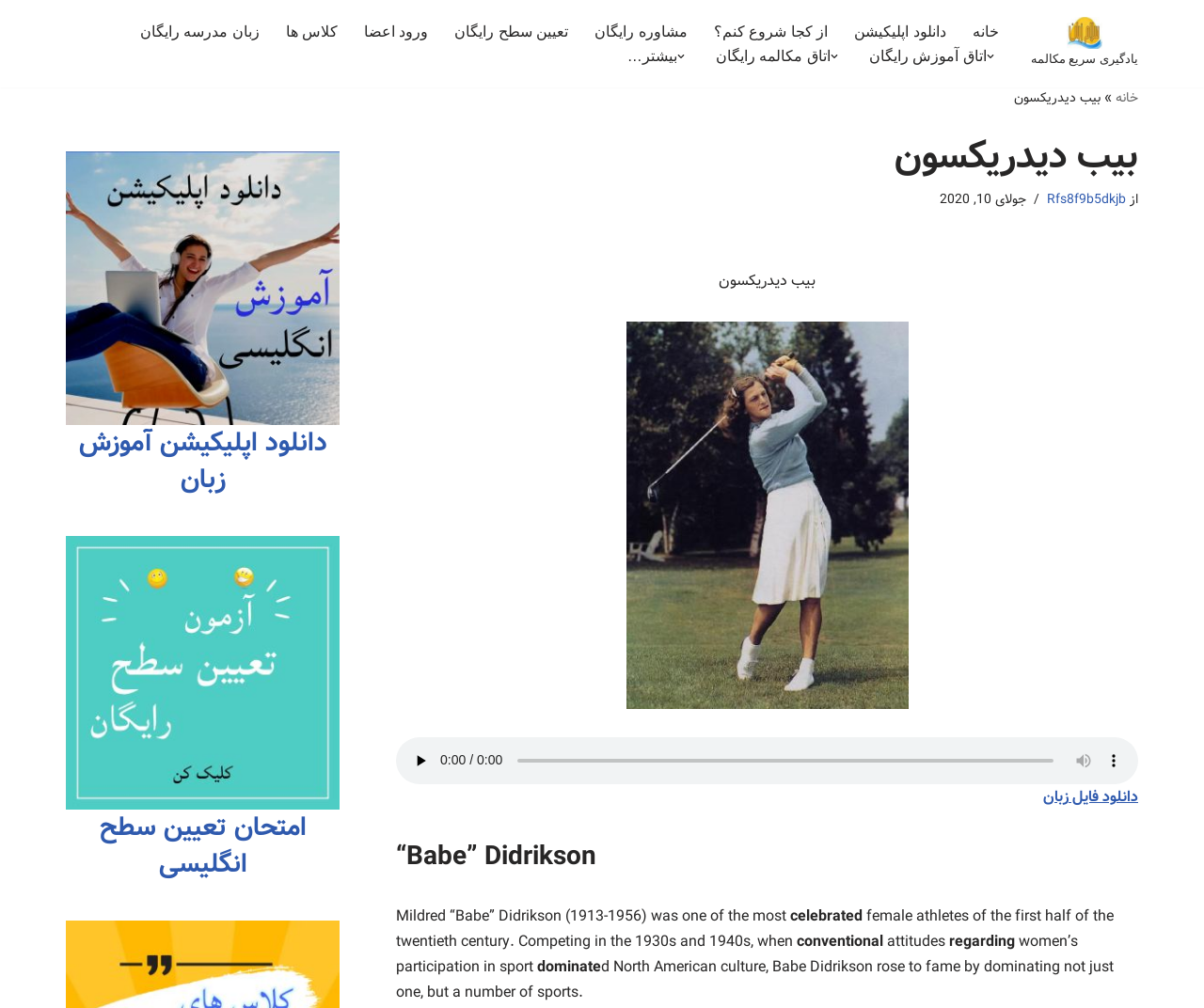Please provide a comprehensive answer to the question based on the screenshot: How many navigation links are there in the main menu?

I counted the number of links in the navigation menu by looking at the links 'خانه', 'دانلود اپلیکیشن', 'از کجا شروع کنم؟', 'مشاوره رایگان', 'تعیین سطح رایگان', 'ورود اعضا', 'کلاس ها', 'زبان مدرسه رایگان', and 'اتاق آموزش رایگان'.